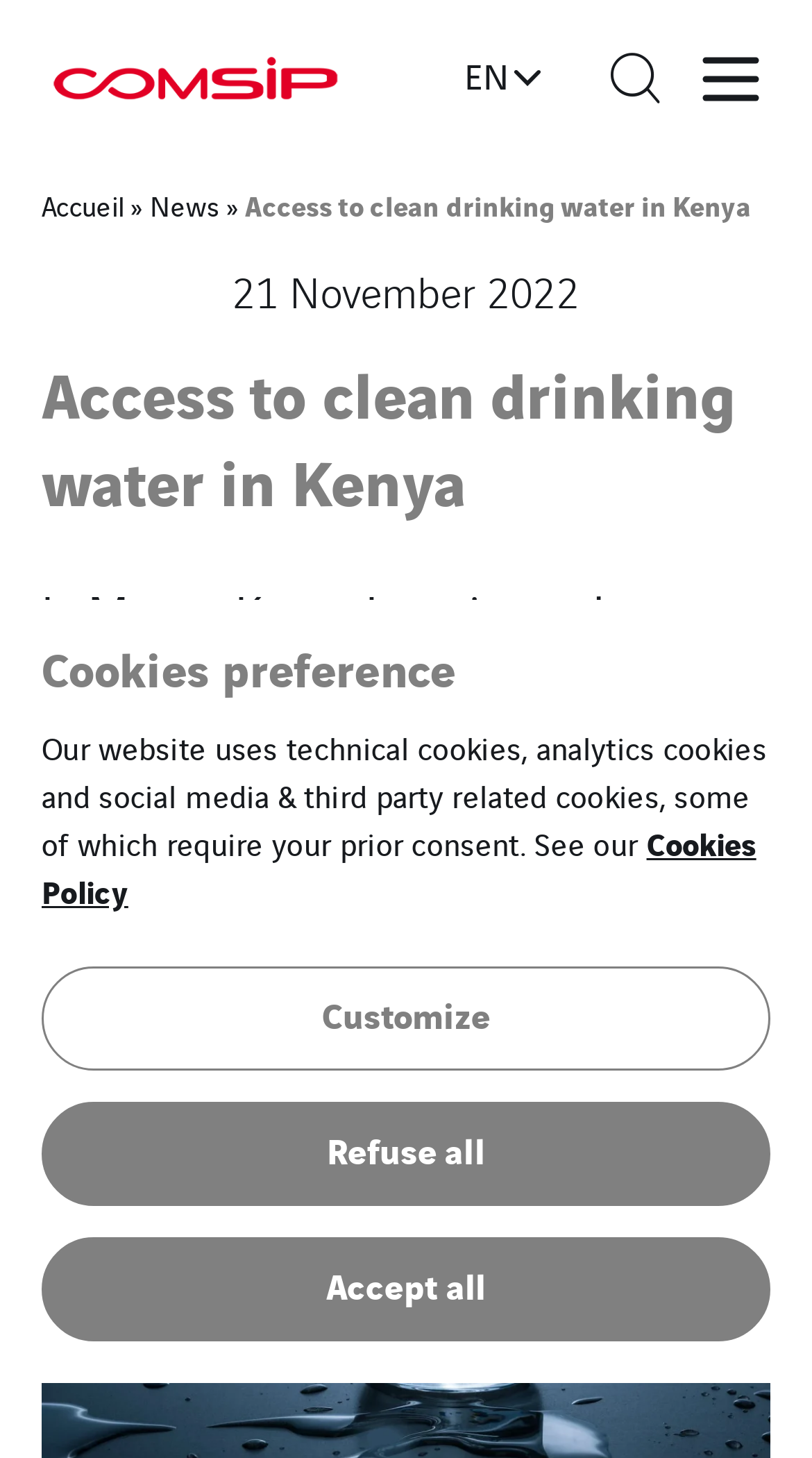For the given element description parent_node: EN, determine the bounding box coordinates of the UI element. The coordinates should follow the format (top-left x, top-left y, bottom-right x, bottom-right y) and be within the range of 0 to 1.

[0.751, 0.031, 0.813, 0.076]